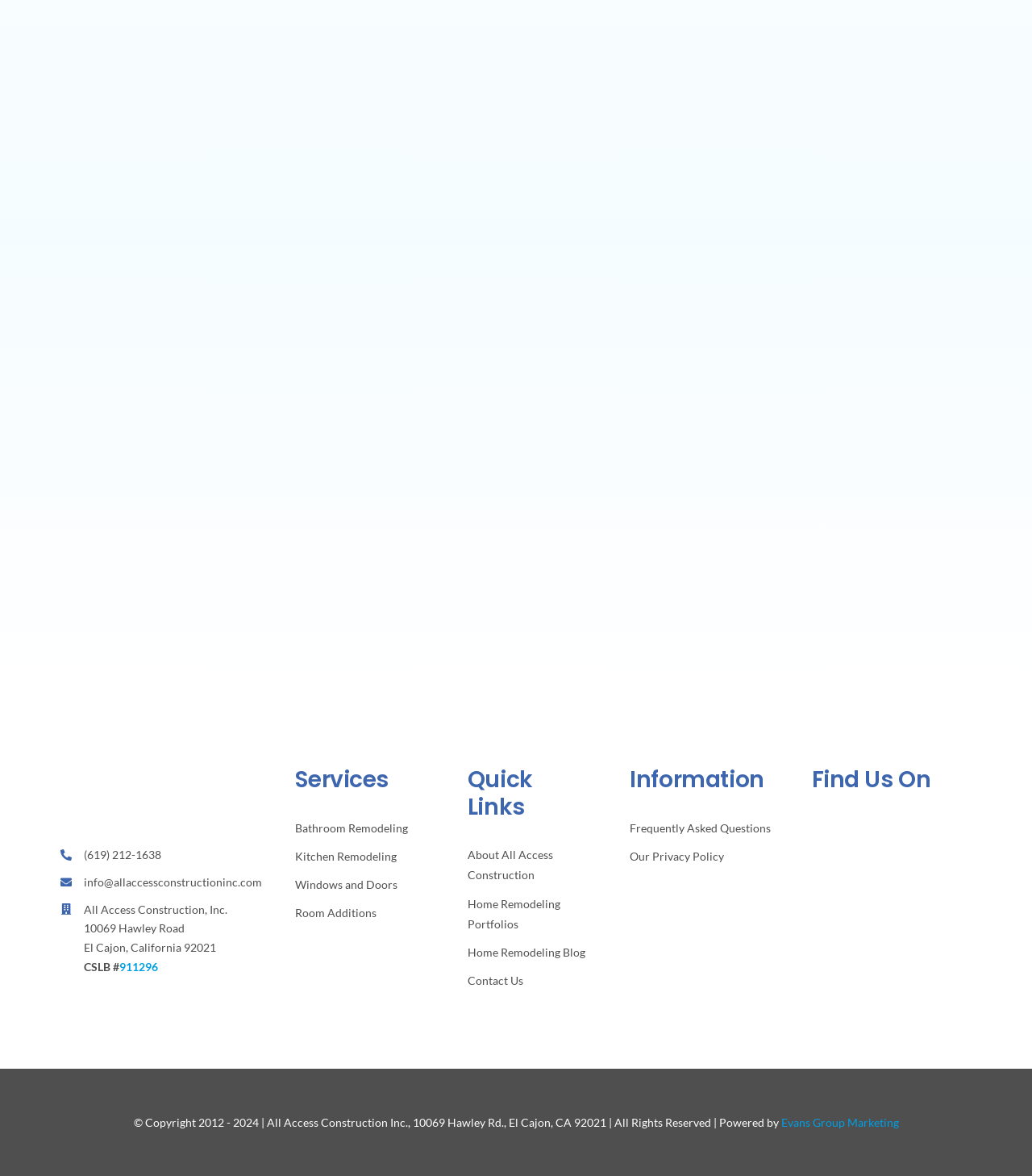Identify the bounding box coordinates for the UI element described as: "Terms & Conditions".

None